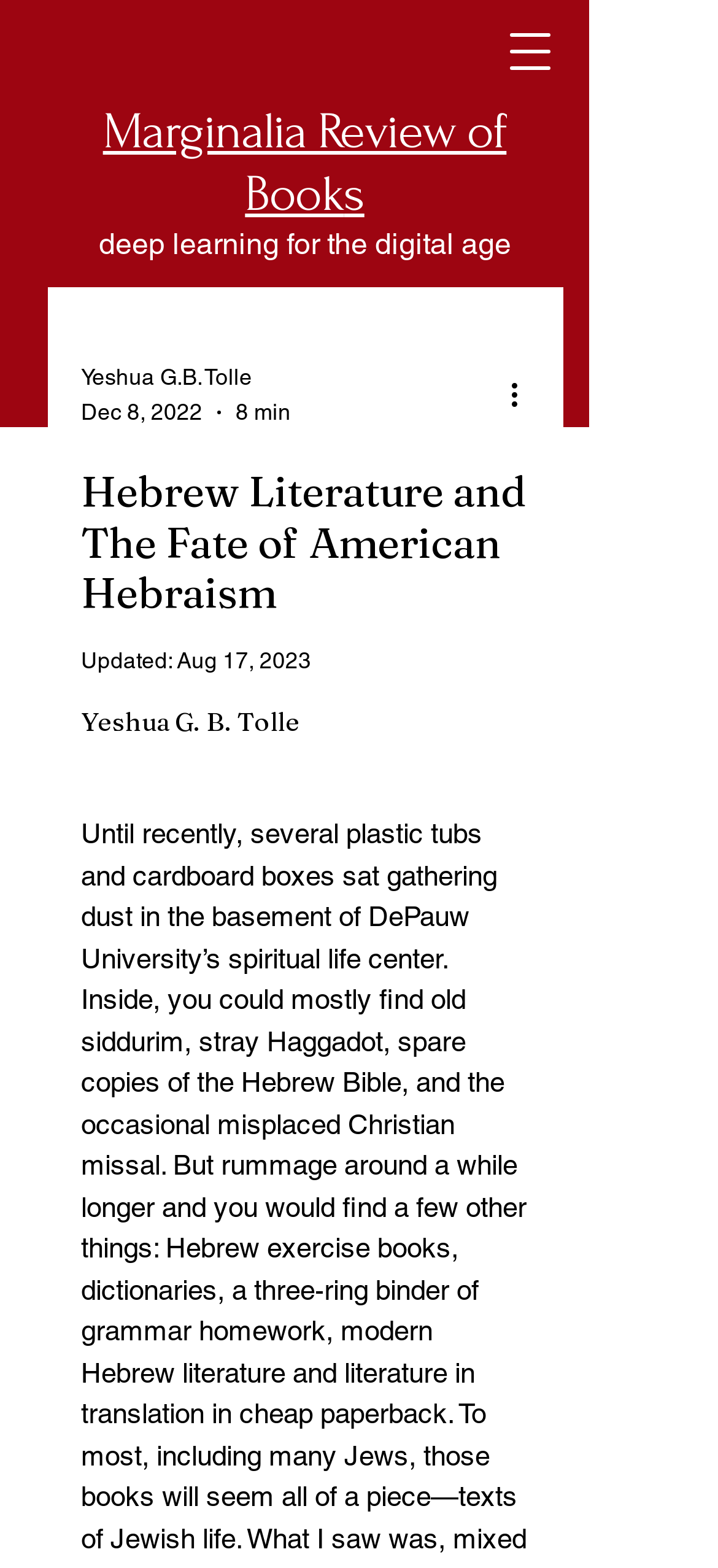Give a concise answer using only one word or phrase for this question:
Who is the author of this article?

Yeshua G.B. Tolle